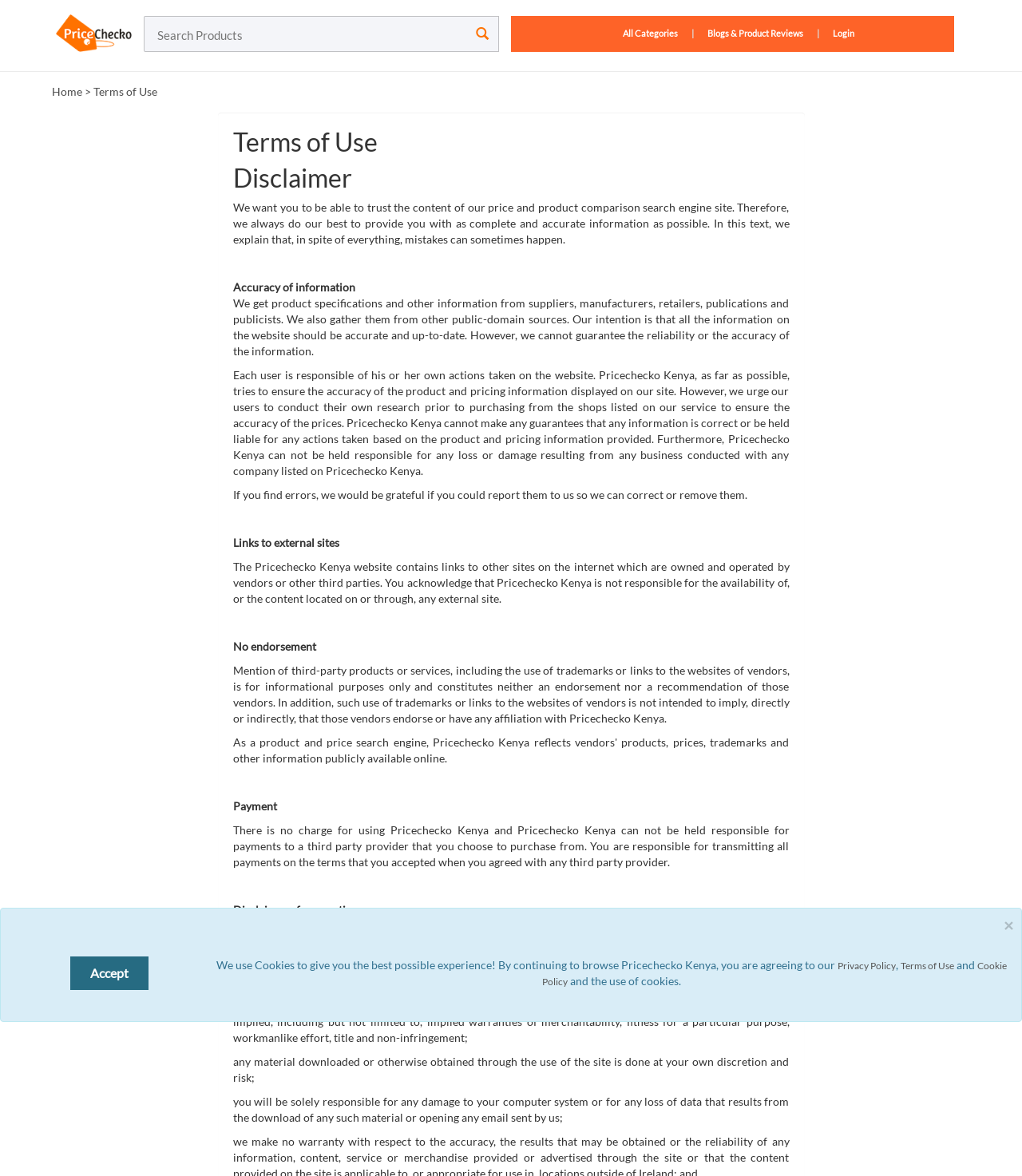Find the bounding box of the UI element described as: "Login". The bounding box coordinates should be given as four float values between 0 and 1, i.e., [left, top, right, bottom].

[0.803, 0.024, 0.848, 0.033]